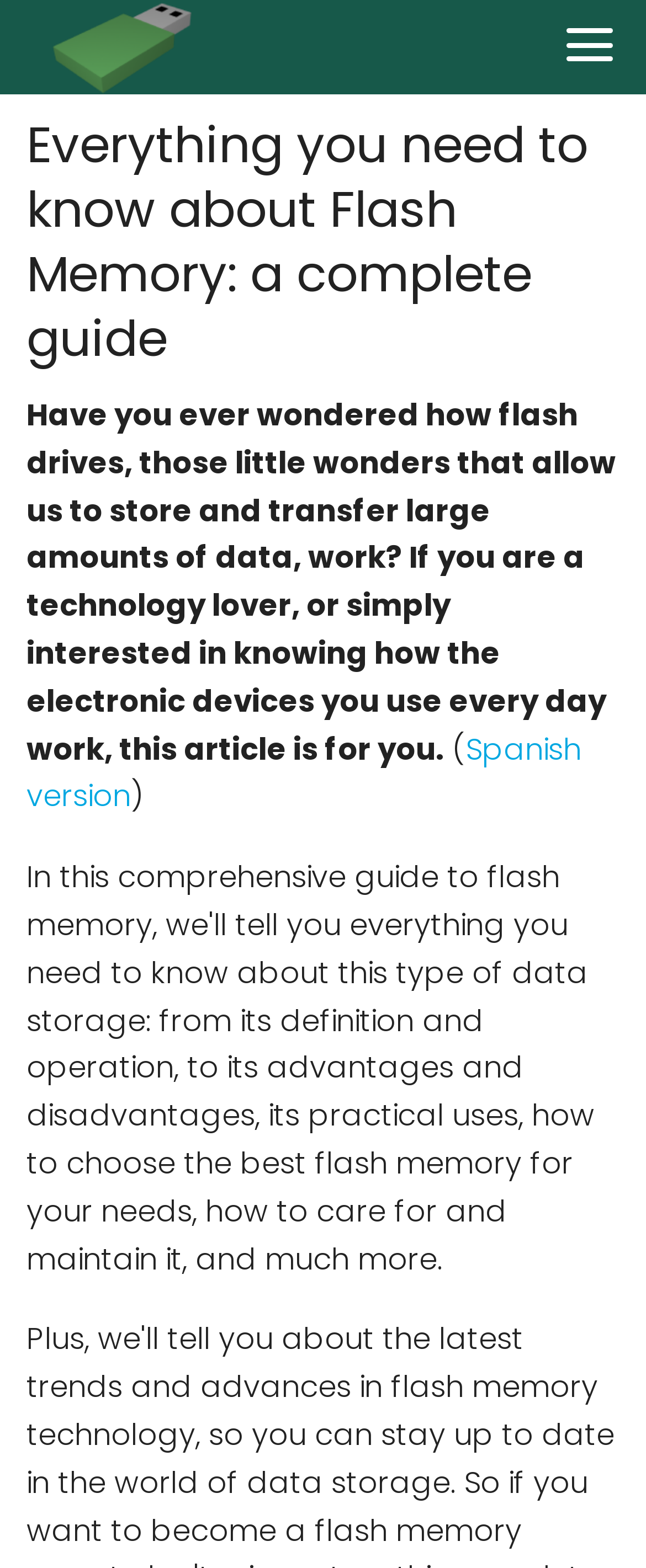Is there a translation of the article available?
Provide a short answer using one word or a brief phrase based on the image.

Yes, in Spanish